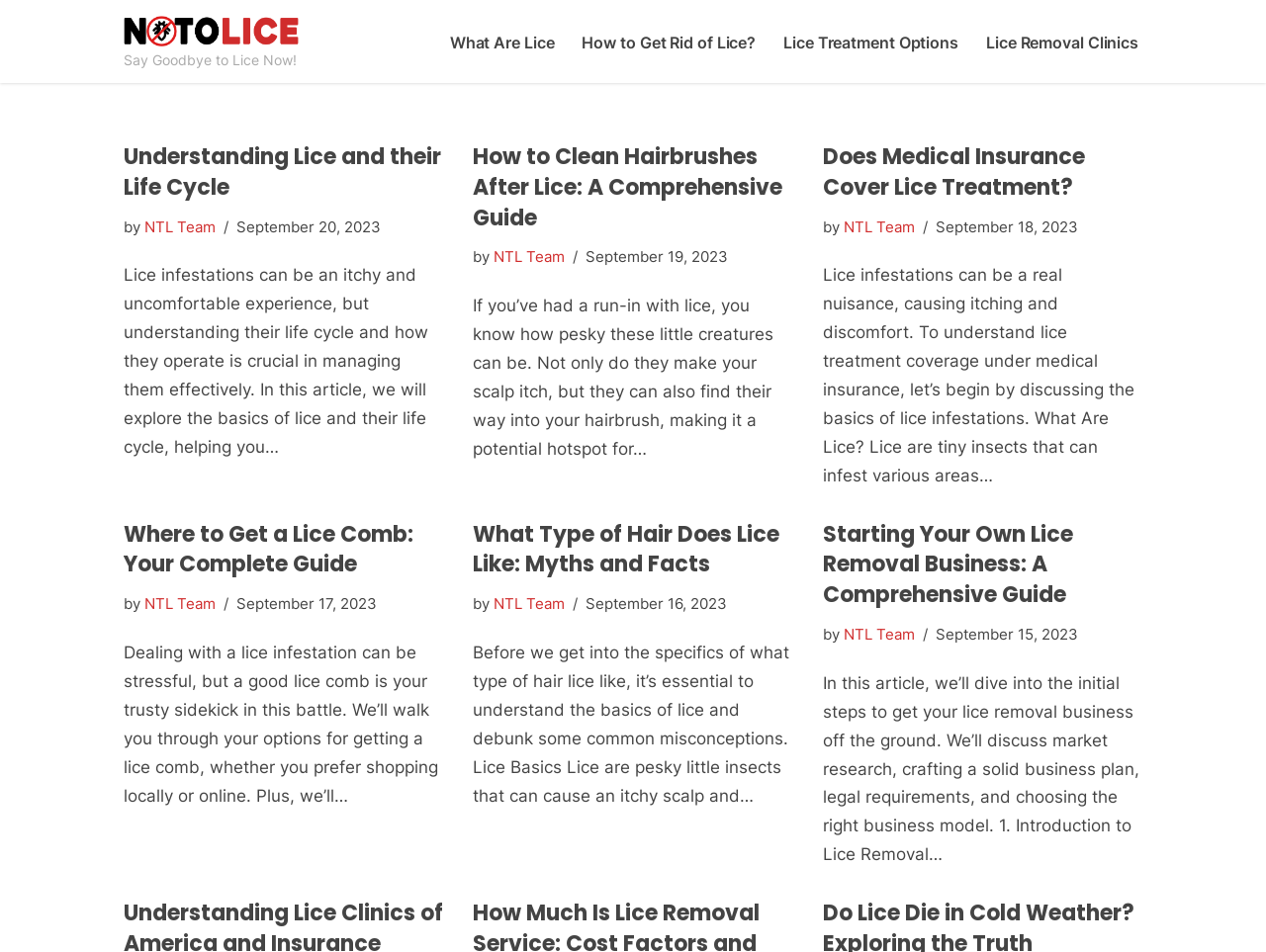Please determine the bounding box coordinates of the element's region to click for the following instruction: "Click on 'What Are Lice'".

[0.355, 0.031, 0.438, 0.057]